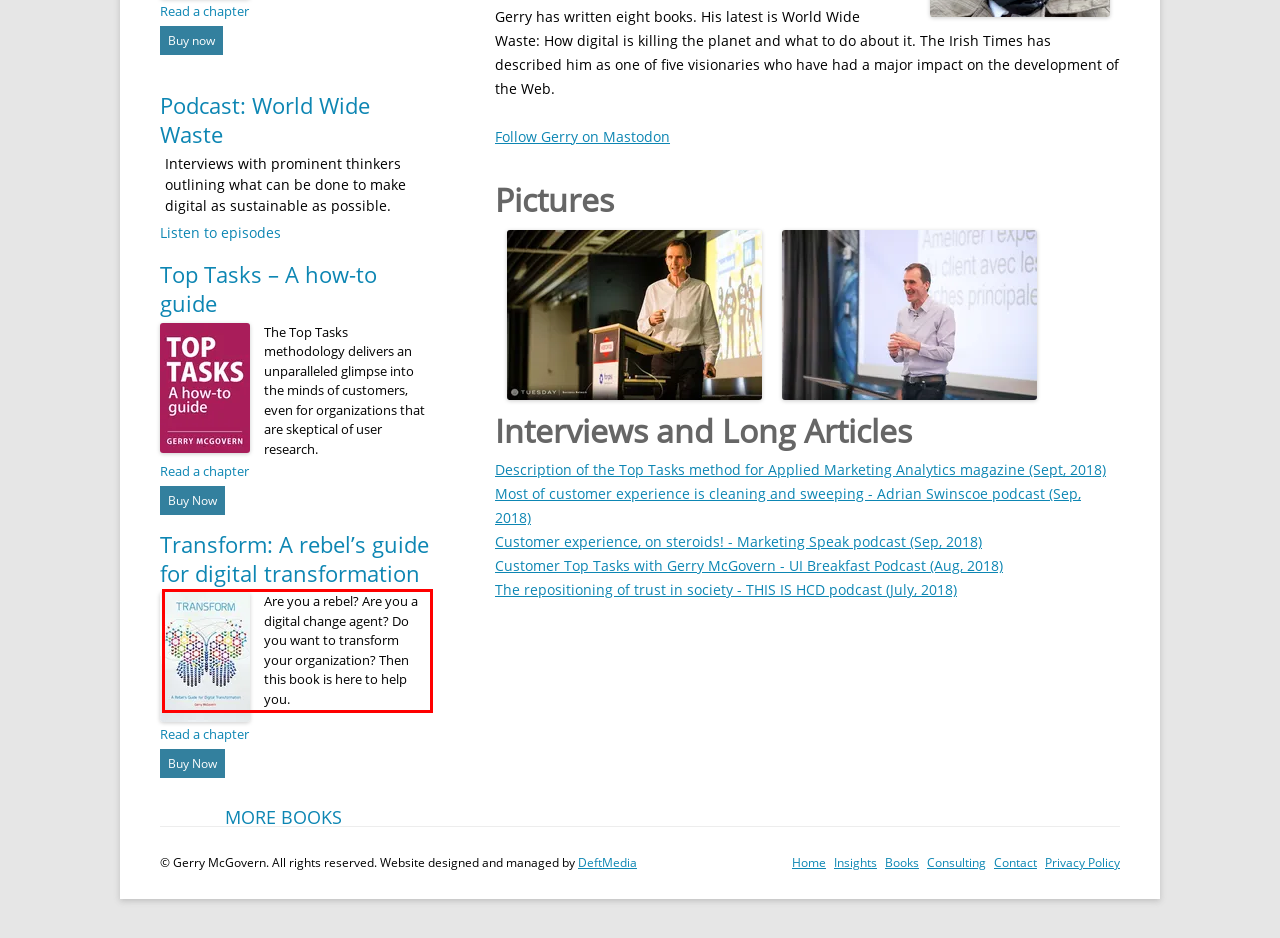The screenshot provided shows a webpage with a red bounding box. Apply OCR to the text within this red bounding box and provide the extracted content.

Are you a rebel? Are you a digital change agent? Do you want to transform your organization? Then this book is here to help you.